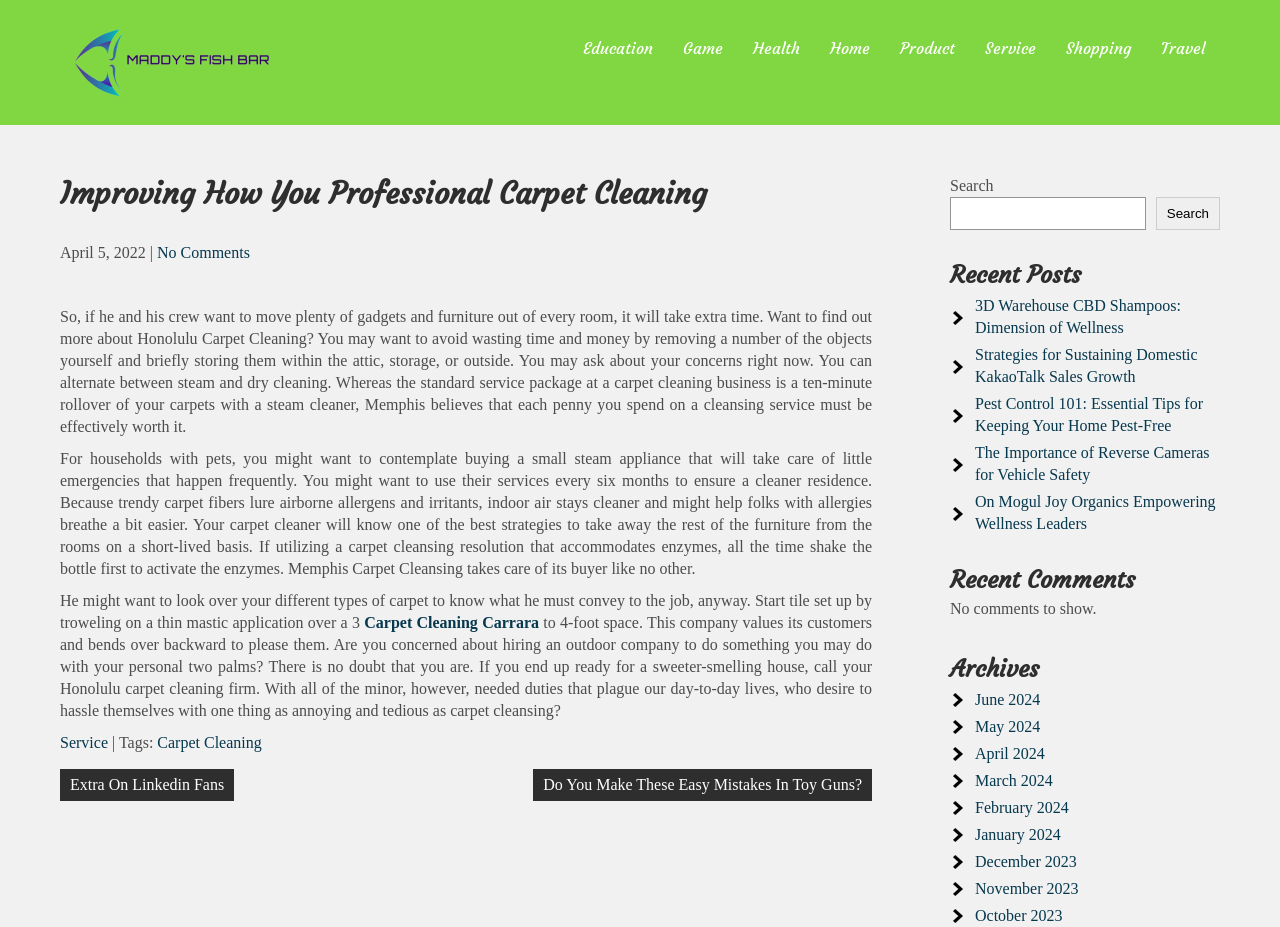Give a one-word or short phrase answer to the question: 
What is the name of the fish bar?

Maddy's Fish Bar